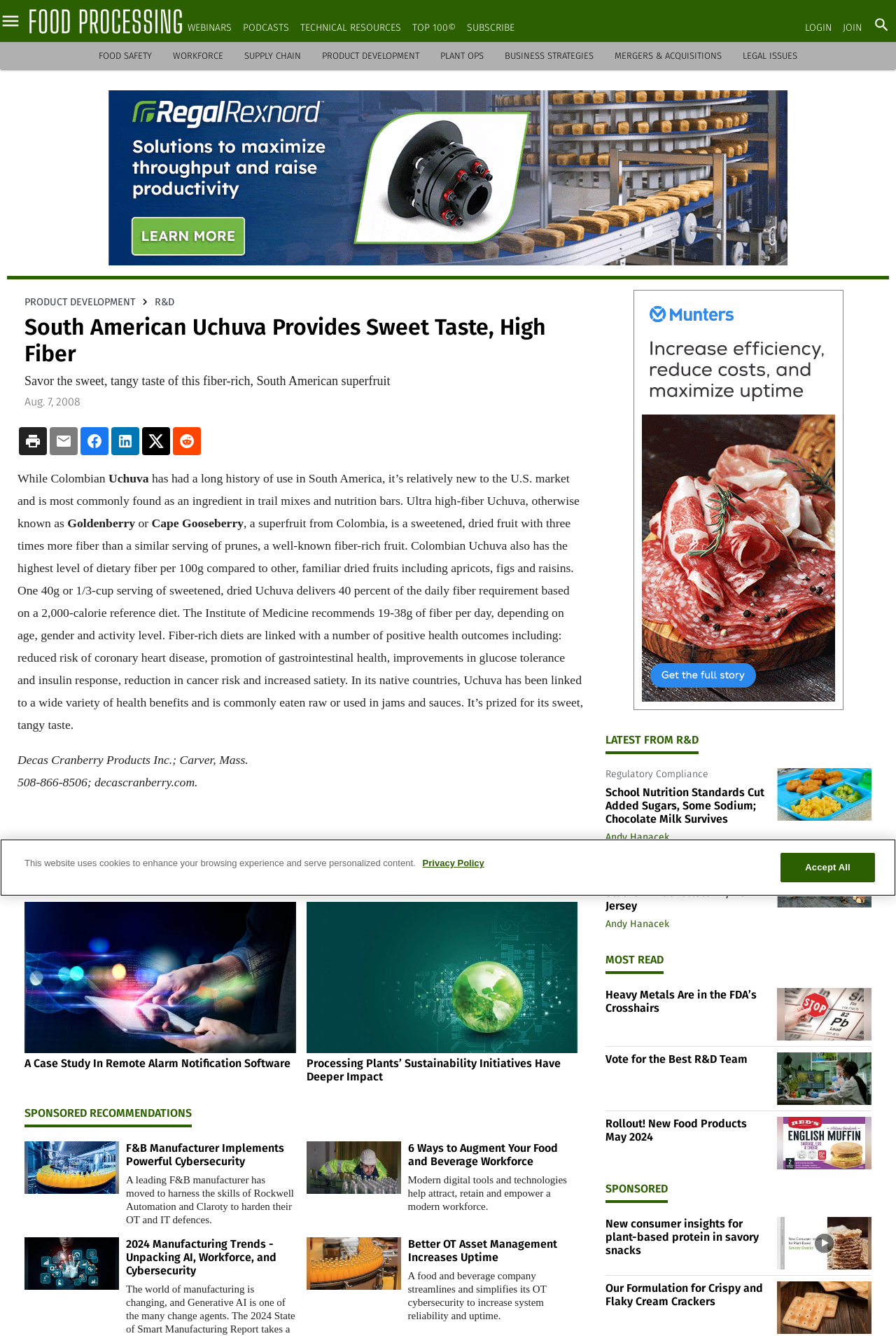Please identify the webpage's heading and generate its text content.

South American Uchuva Provides Sweet Taste, High Fiber